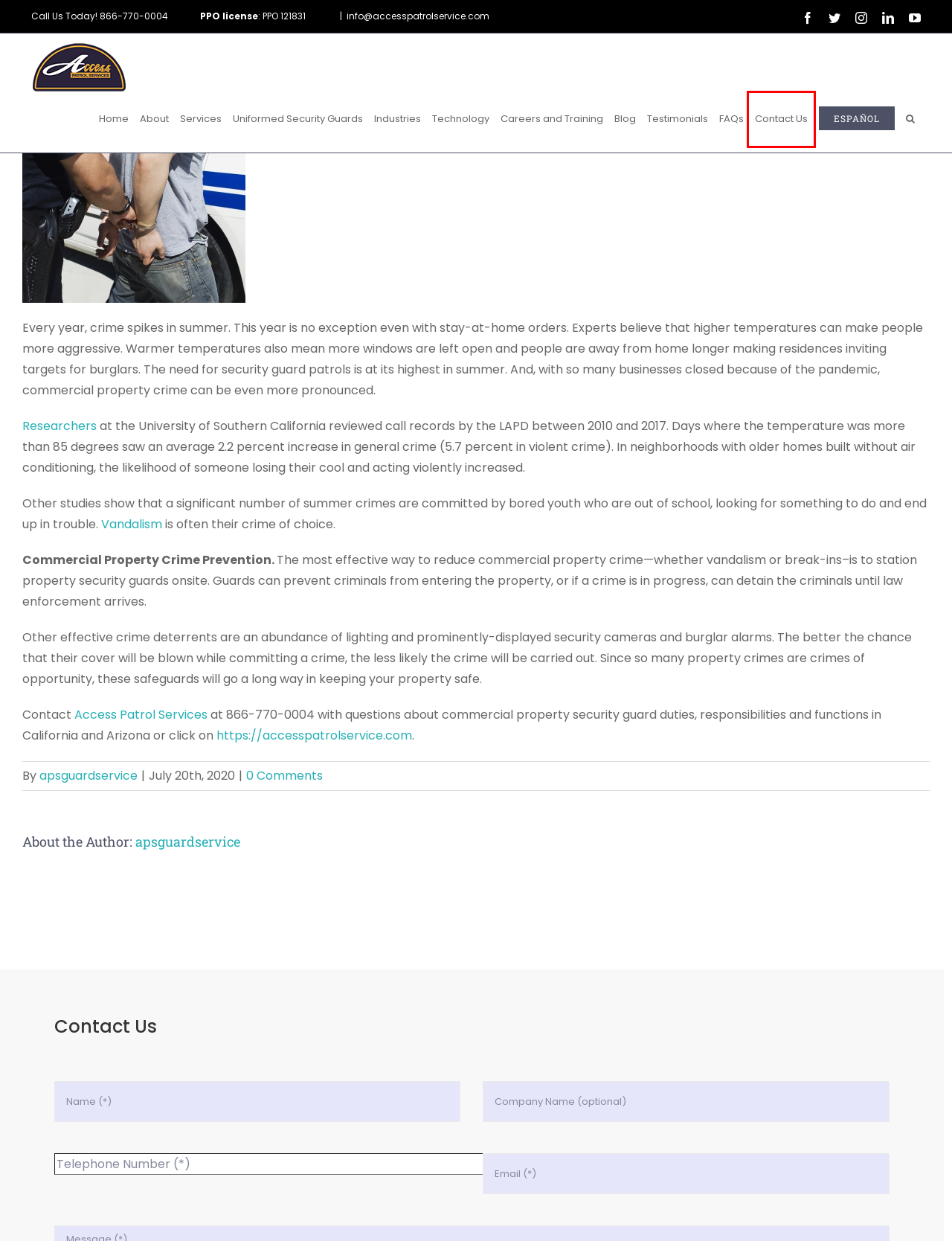You are presented with a screenshot of a webpage that includes a red bounding box around an element. Determine which webpage description best matches the page that results from clicking the element within the red bounding box. Here are the candidates:
A. FAQs - Access Patrol Service
B. Uniformed Security Guards in Arizona & California
C. Security guard company Los Angeles| Security guard in Los Angeles
D. Access Patrol Services
E. Security guard company Los Angeles | security guard services Los Angeles
F. Contact Us - Access Patrol Service
G. Blog - Access Patrol Service
H. Security Guard Services in Arizona & California

F